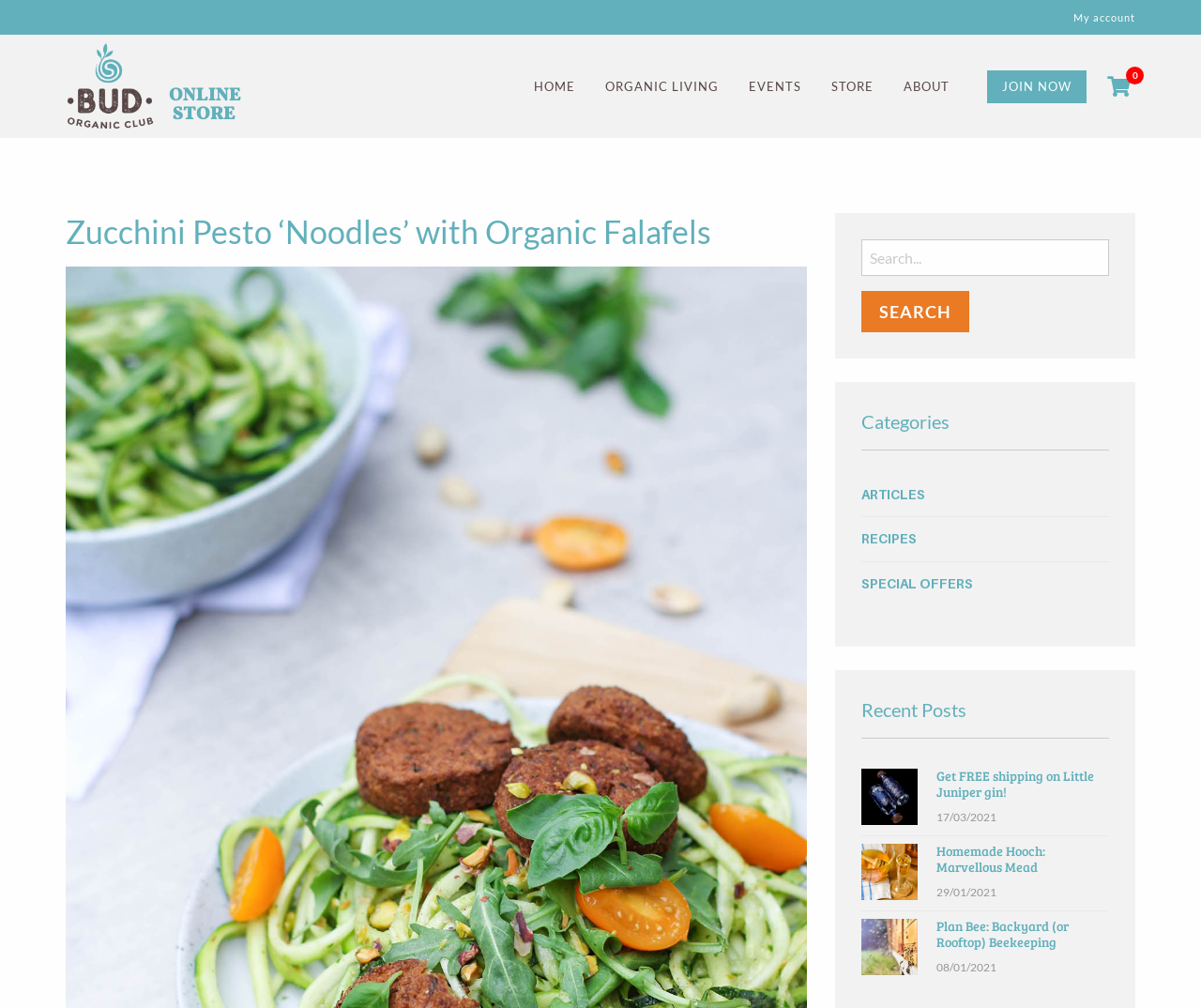Provide the bounding box coordinates of the section that needs to be clicked to accomplish the following instruction: "View RECIPES."

[0.717, 0.519, 0.912, 0.551]